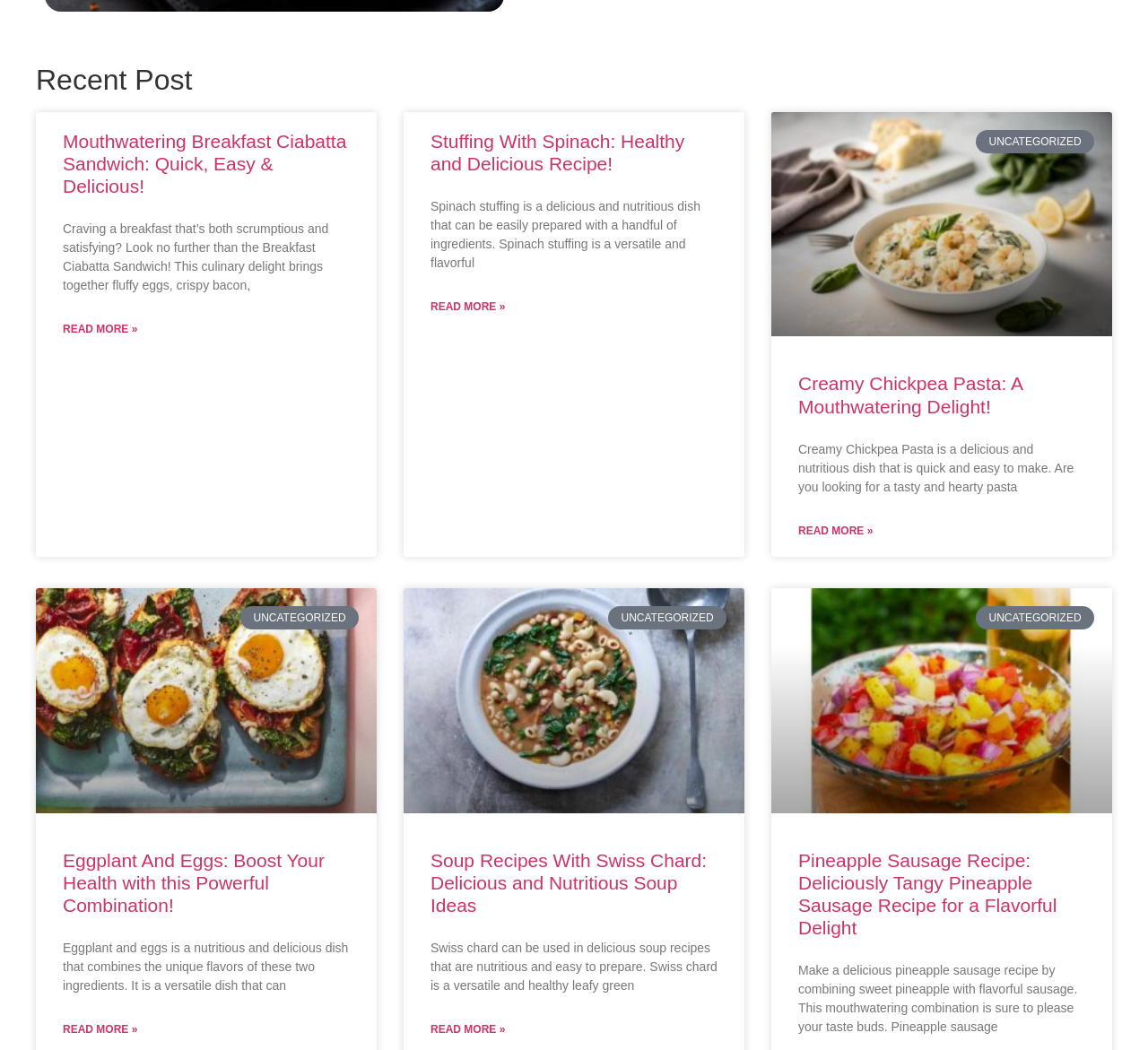Identify the bounding box coordinates for the element you need to click to achieve the following task: "Read more about Soup Recipes With Swiss Chard: Delicious and Nutritious Soup Ideas". The coordinates must be four float values ranging from 0 to 1, formatted as [left, top, right, bottom].

[0.375, 0.973, 0.44, 0.988]